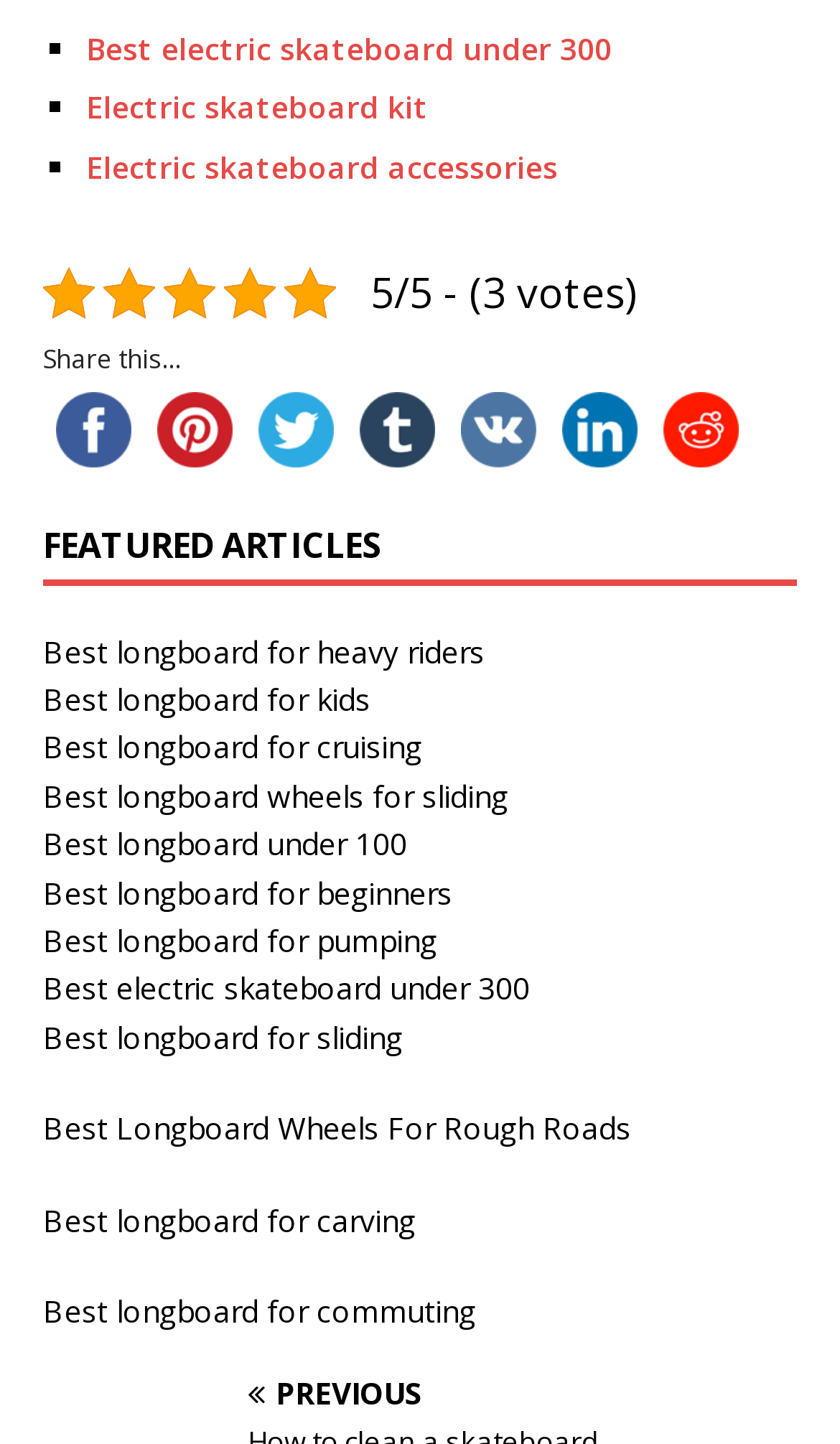Pinpoint the bounding box coordinates of the element to be clicked to execute the instruction: "View the calendar".

None